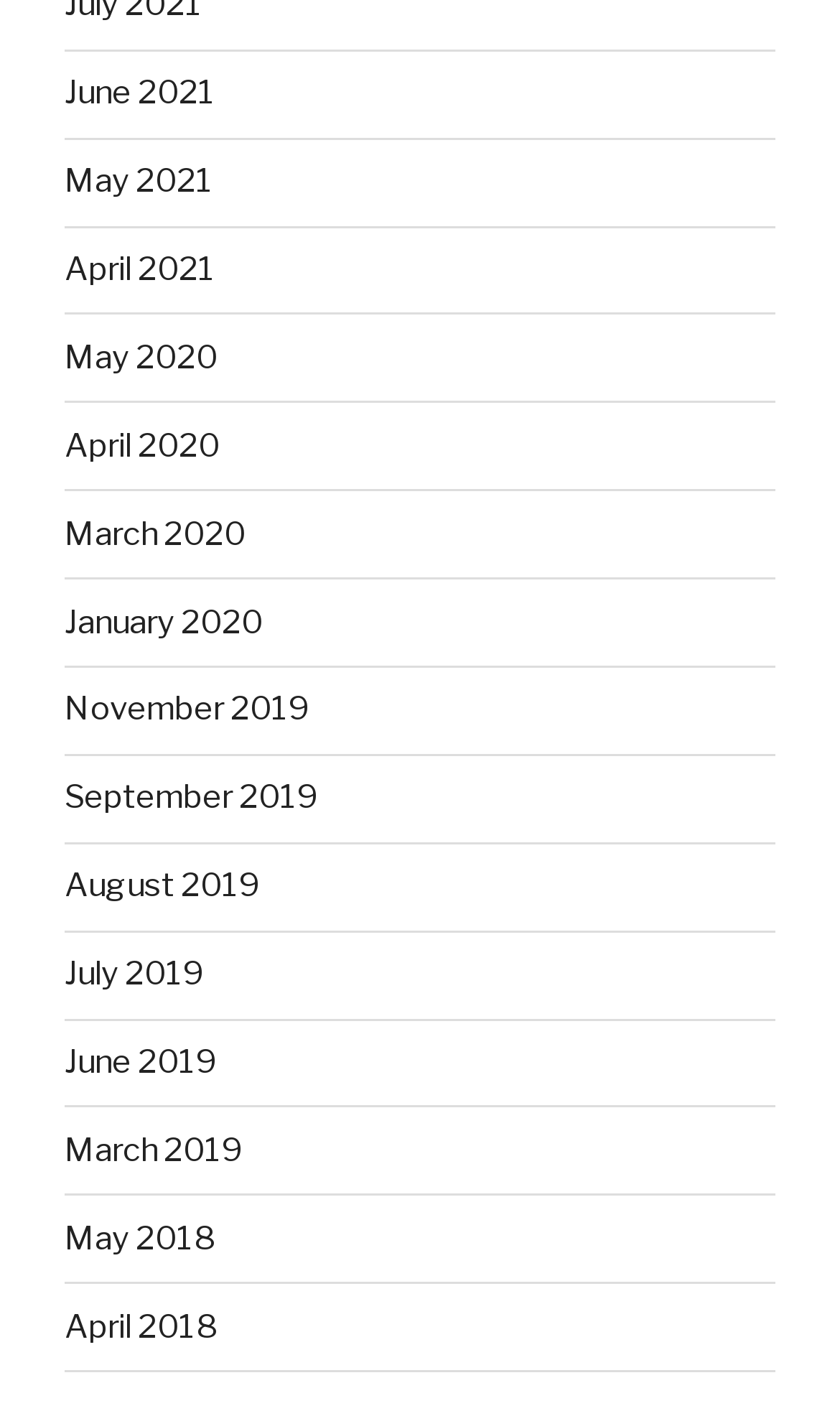Specify the bounding box coordinates of the element's region that should be clicked to achieve the following instruction: "view April 2020". The bounding box coordinates consist of four float numbers between 0 and 1, in the format [left, top, right, bottom].

[0.077, 0.302, 0.262, 0.329]